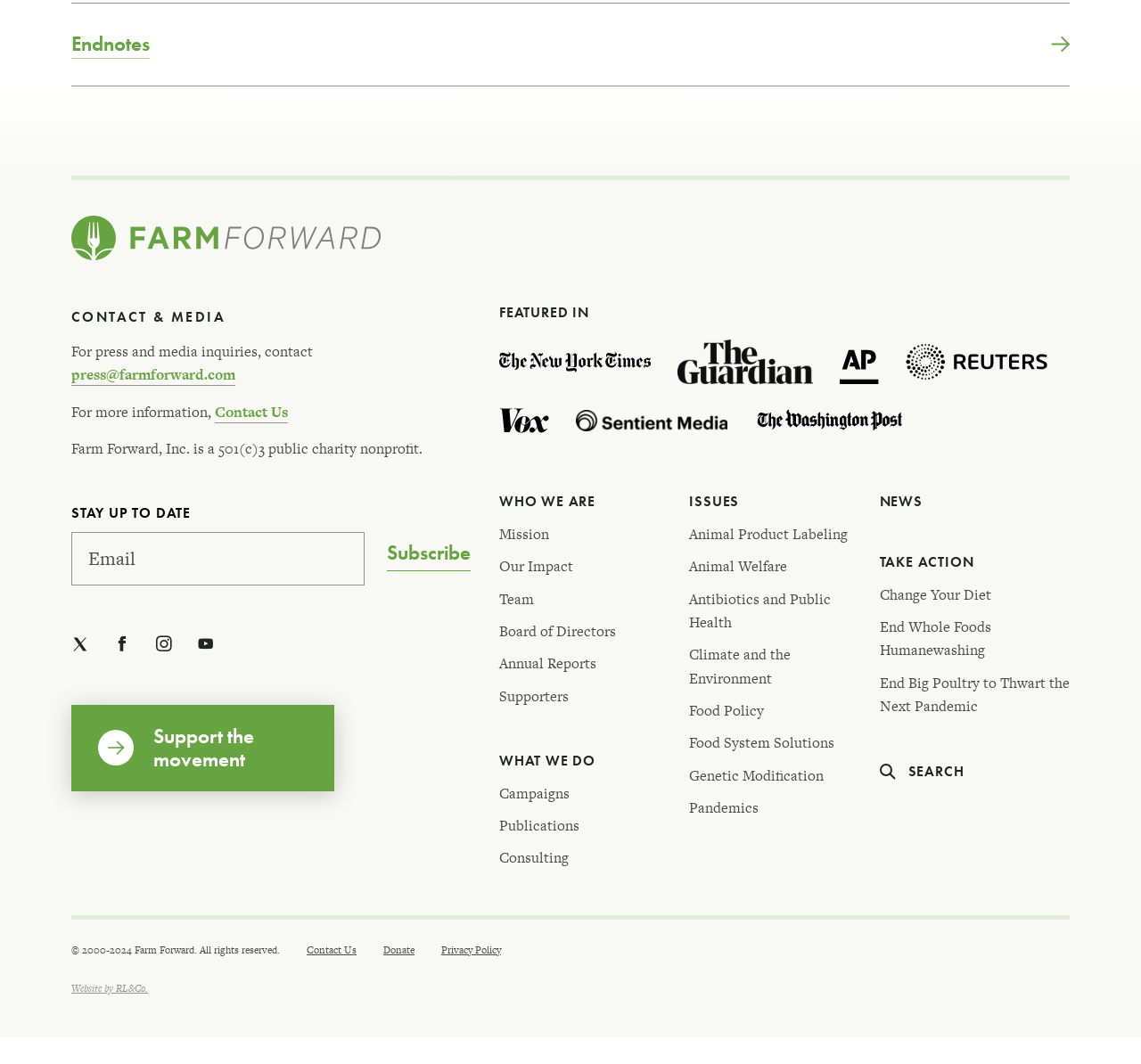Please find the bounding box coordinates of the element that must be clicked to perform the given instruction: "Search for information on the website". The coordinates should be four float numbers from 0 to 1, i.e., [left, top, right, bottom].

[0.771, 0.717, 0.845, 0.733]